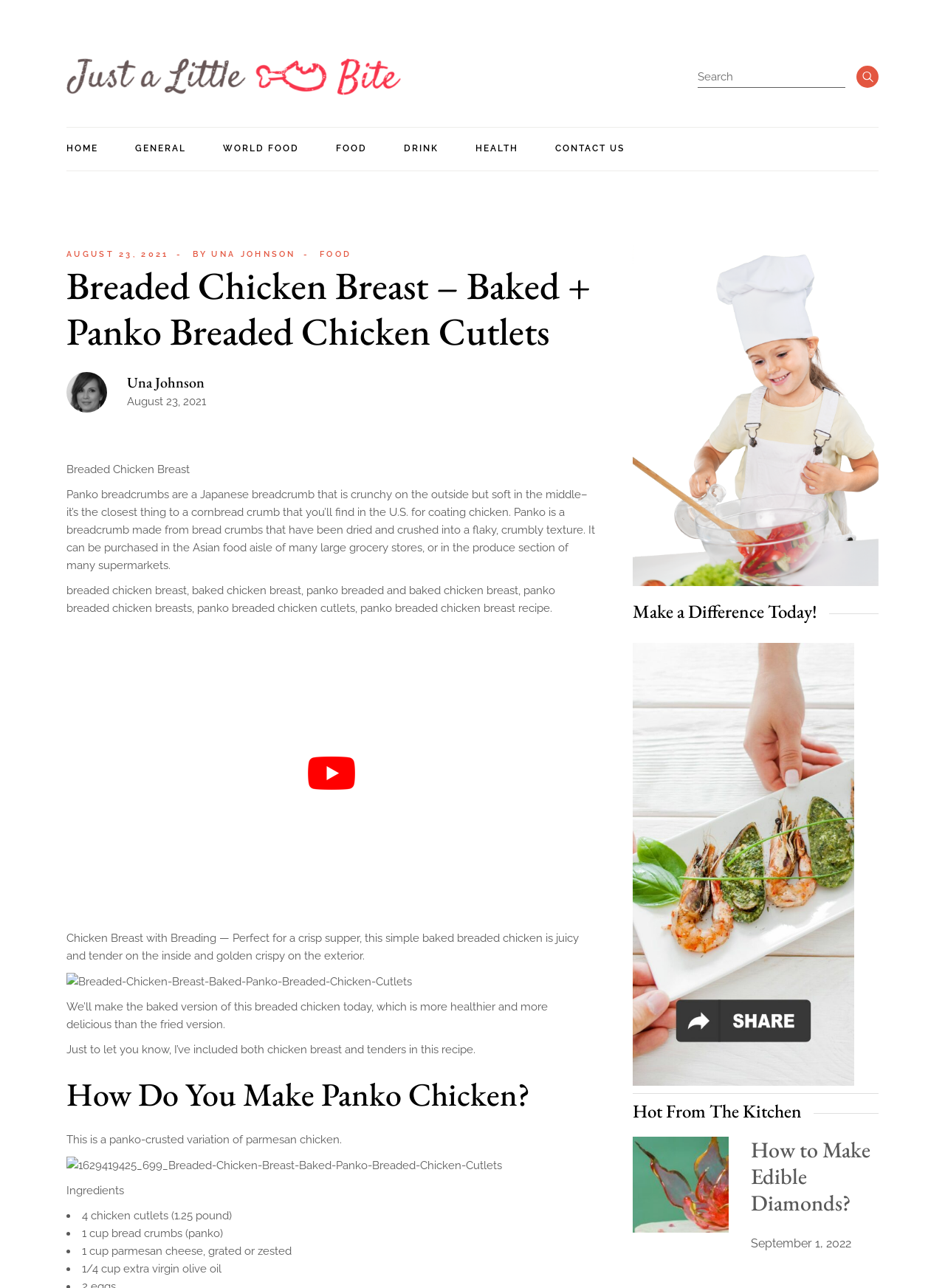How many chicken cutlets are required for the recipe?
Provide an in-depth and detailed explanation in response to the question.

The ingredients list specifies that 4 chicken cutlets (1.25 pound) are required for the recipe.